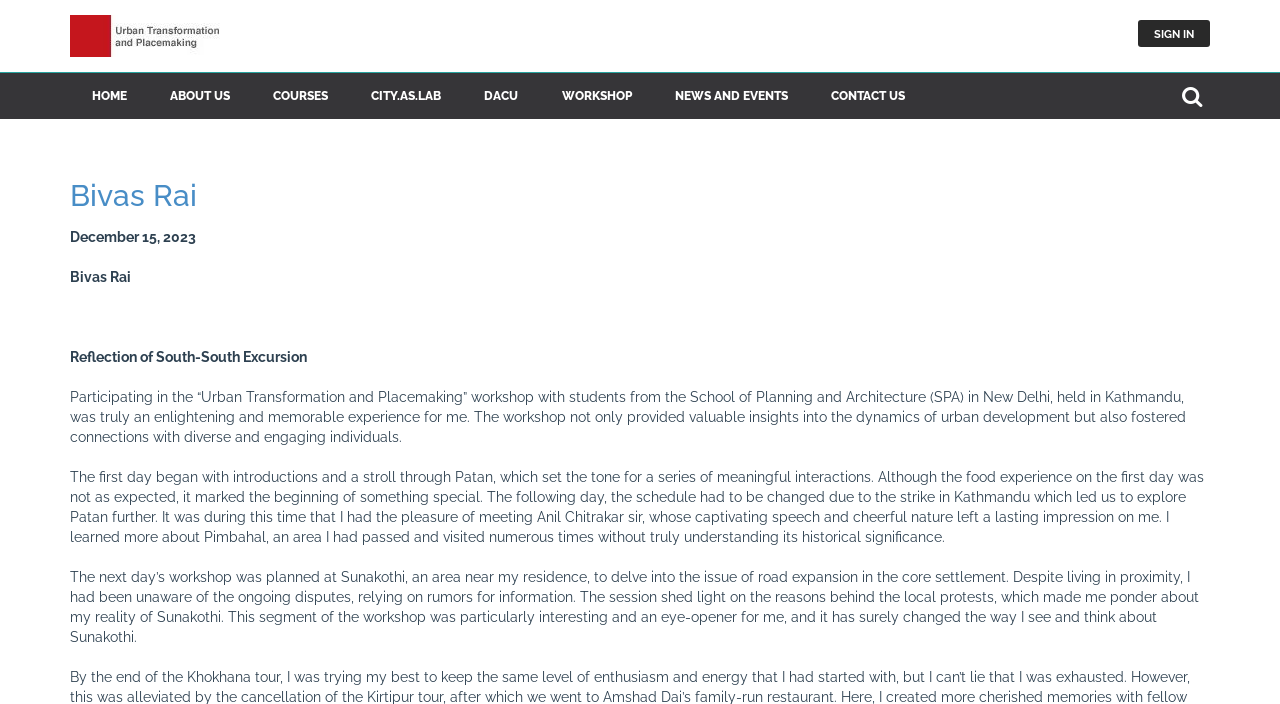What is the name of the person mentioned on the webpage? Please answer the question using a single word or phrase based on the image.

Bivas Rai